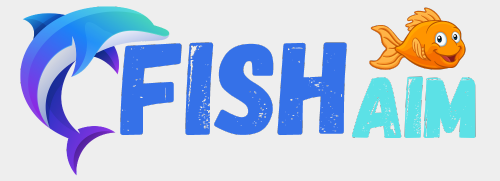What is the color of the word 'AIM'?
Please give a detailed and elaborate explanation in response to the question.

The word 'AIM' is designed in a light turquoise shade, which complements the overall design of the logo and adds a touch of creativity to the aquatic theme.